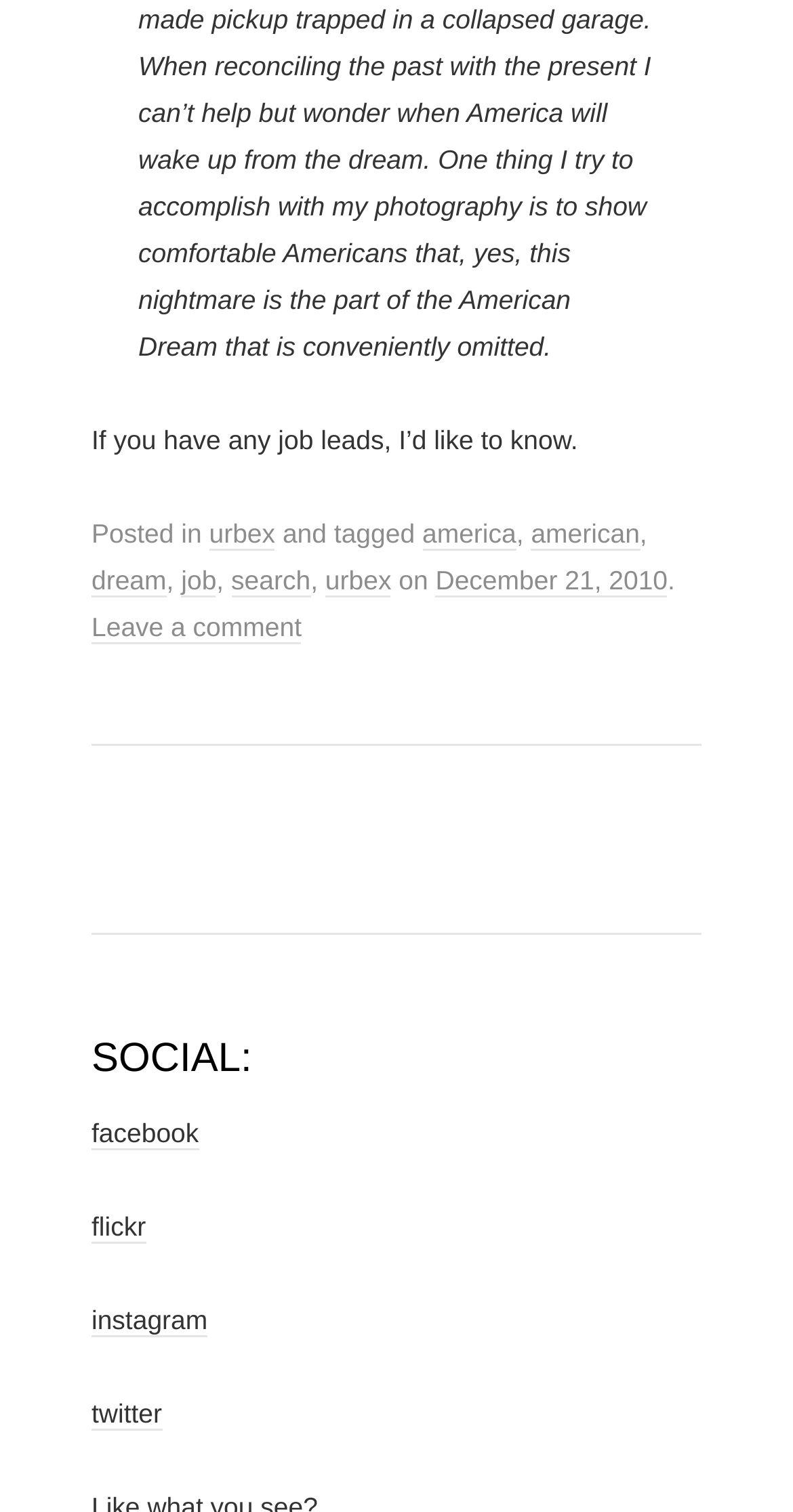Please provide a short answer using a single word or phrase for the question:
What is the topic of the post?

urbex